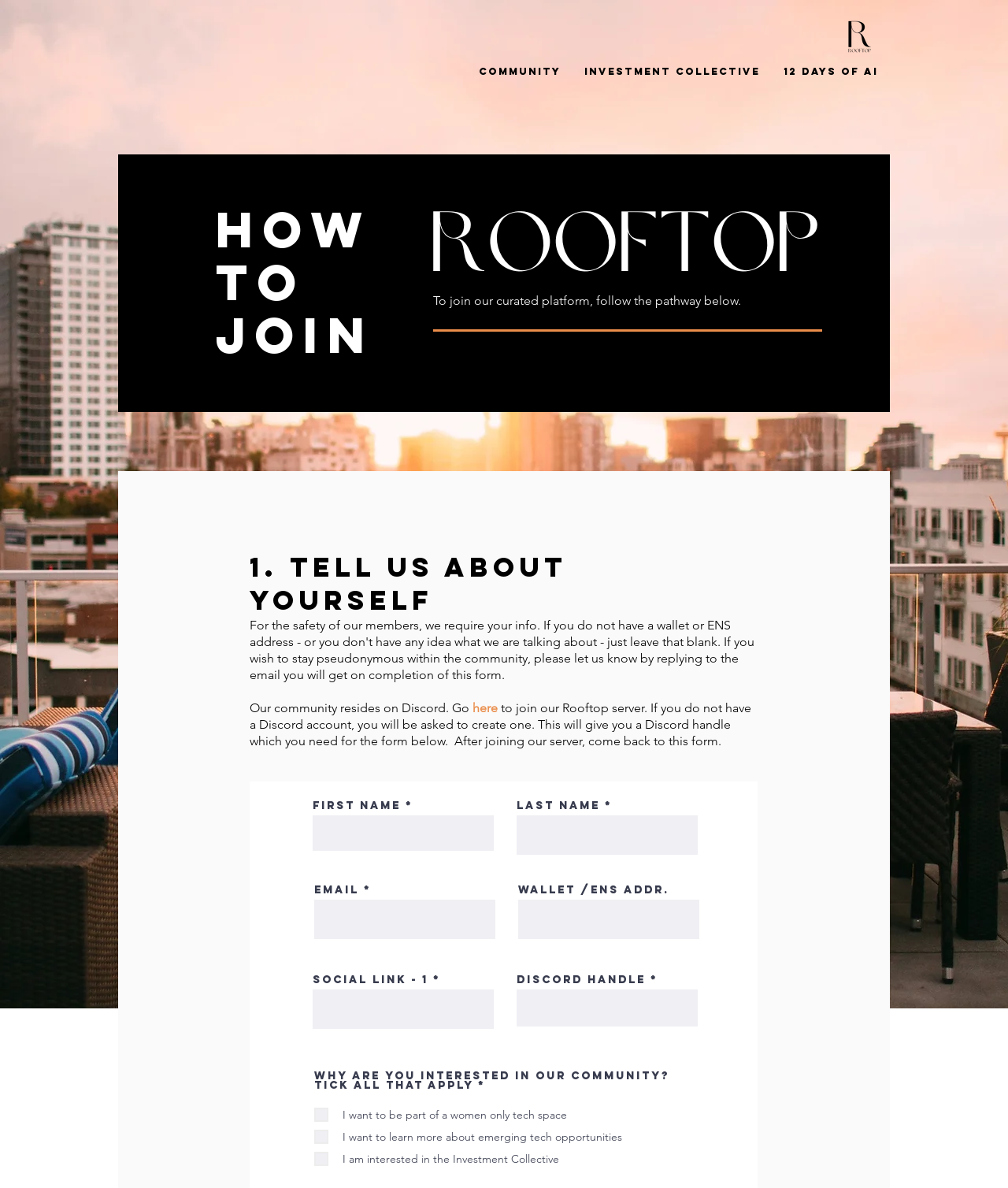Please identify the webpage's heading and generate its text content.

How to Join